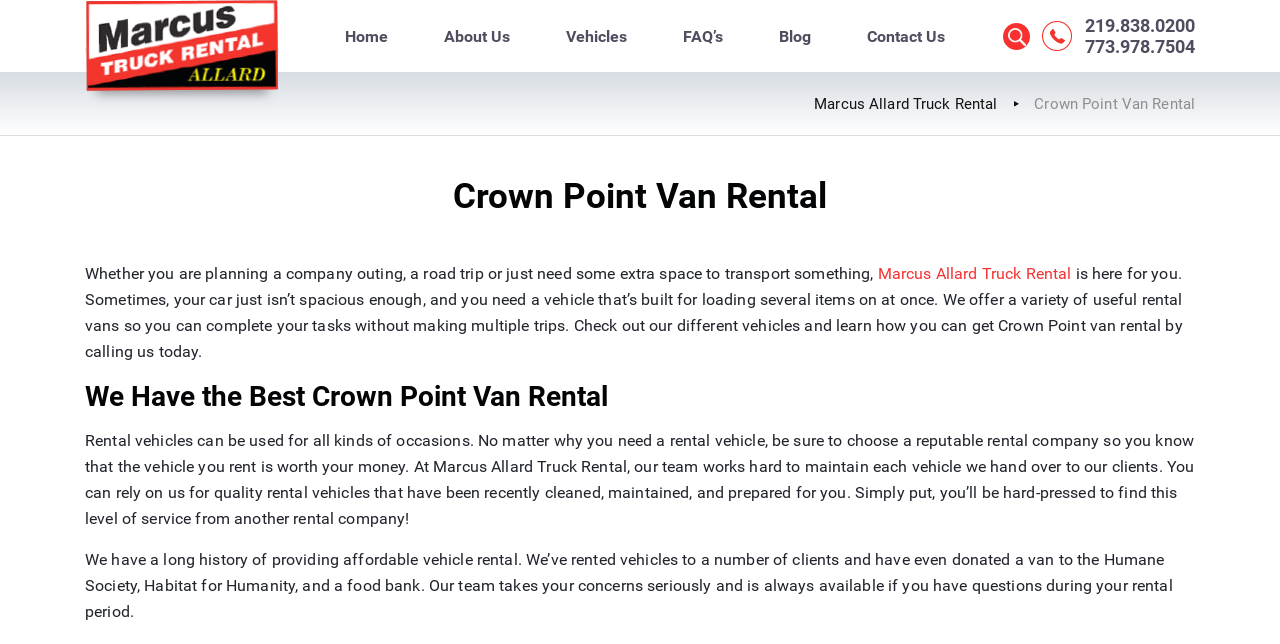How can I contact the company?
Based on the image content, provide your answer in one word or a short phrase.

By phone